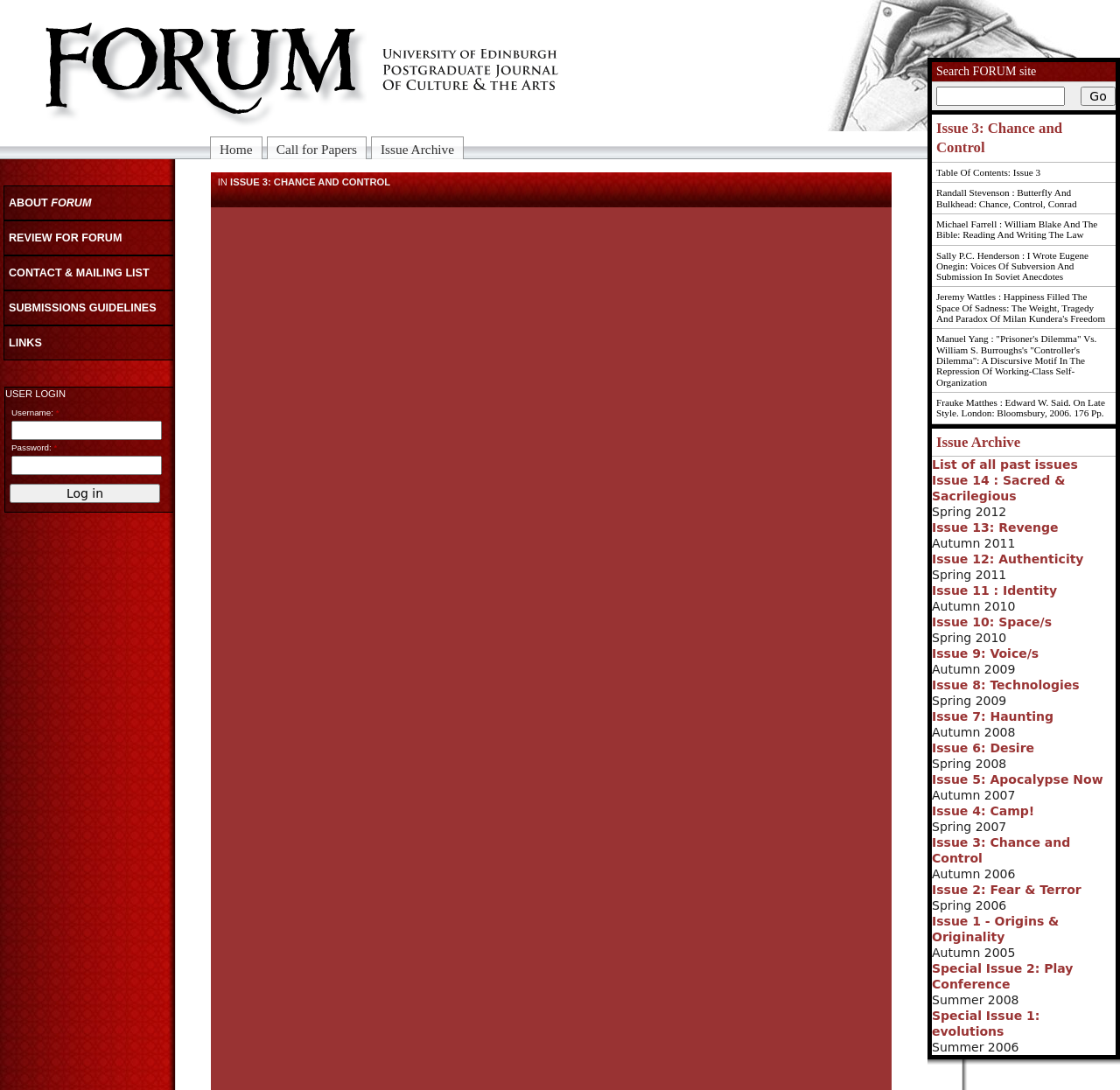Determine the bounding box coordinates for the area you should click to complete the following instruction: "search for something".

[0.836, 0.08, 0.951, 0.097]